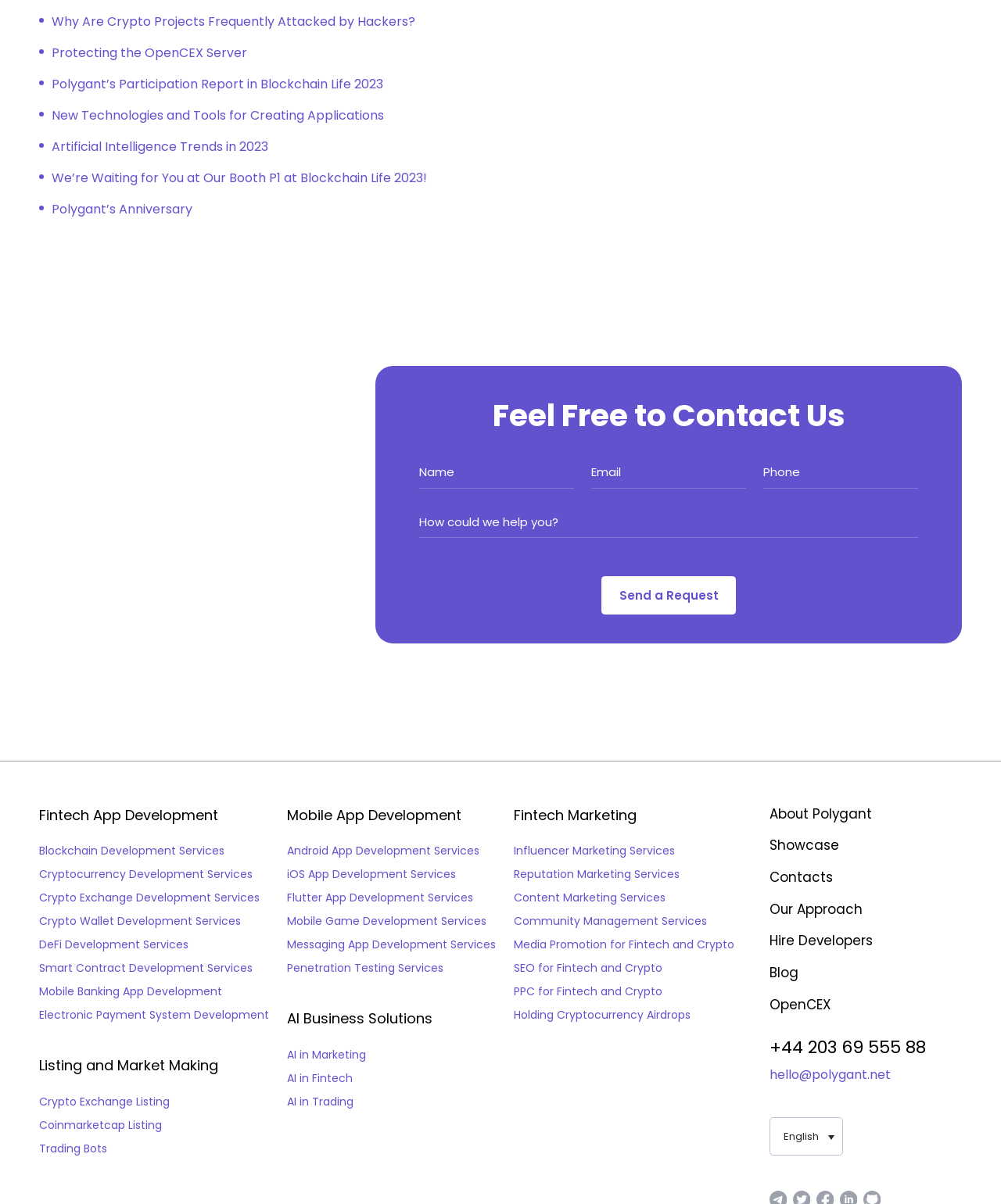How many types of app development services are offered?
Based on the image, provide a one-word or brief-phrase response.

5